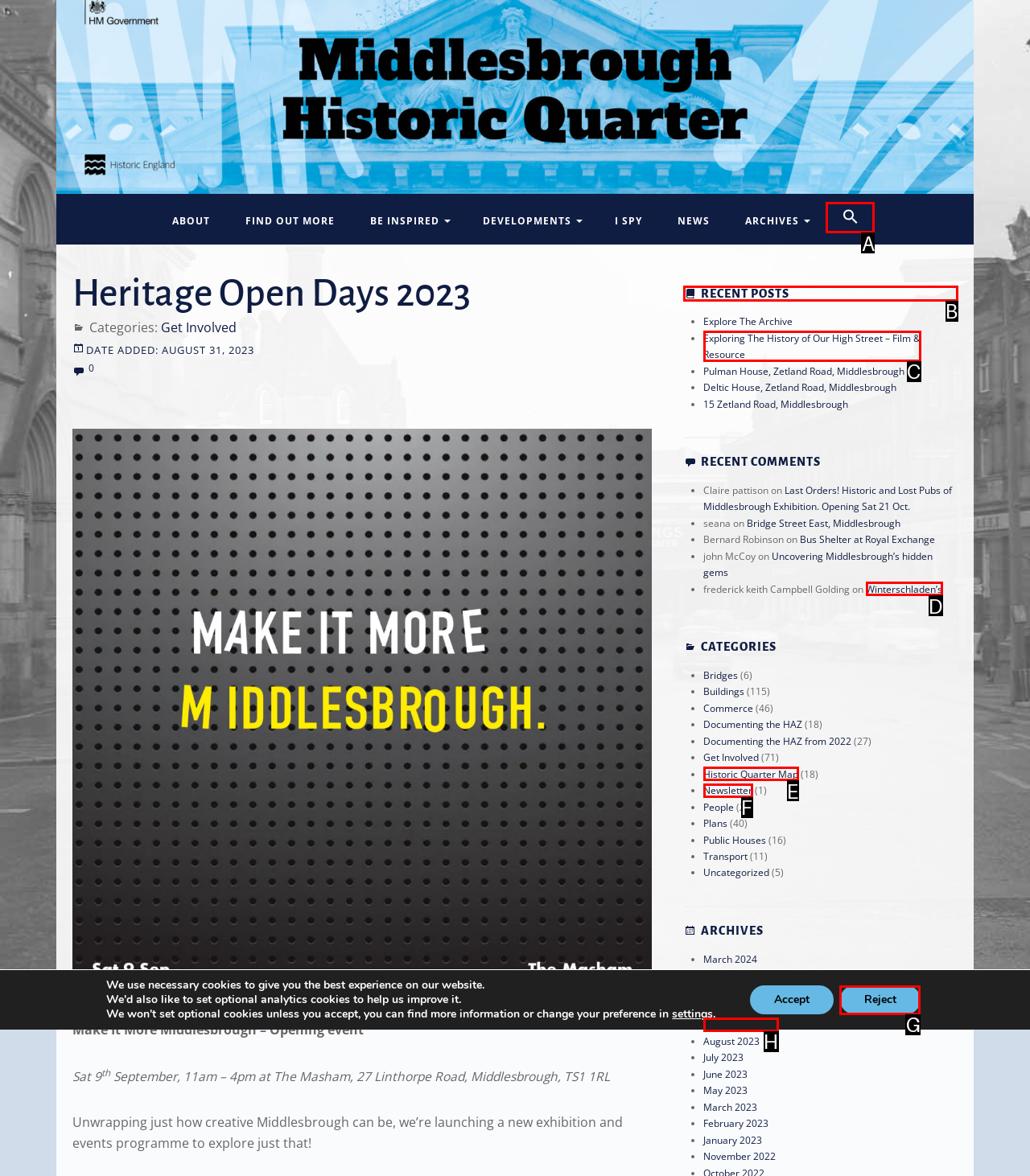Tell me which one HTML element I should click to complete this task: Toggle the table of content Answer with the option's letter from the given choices directly.

None